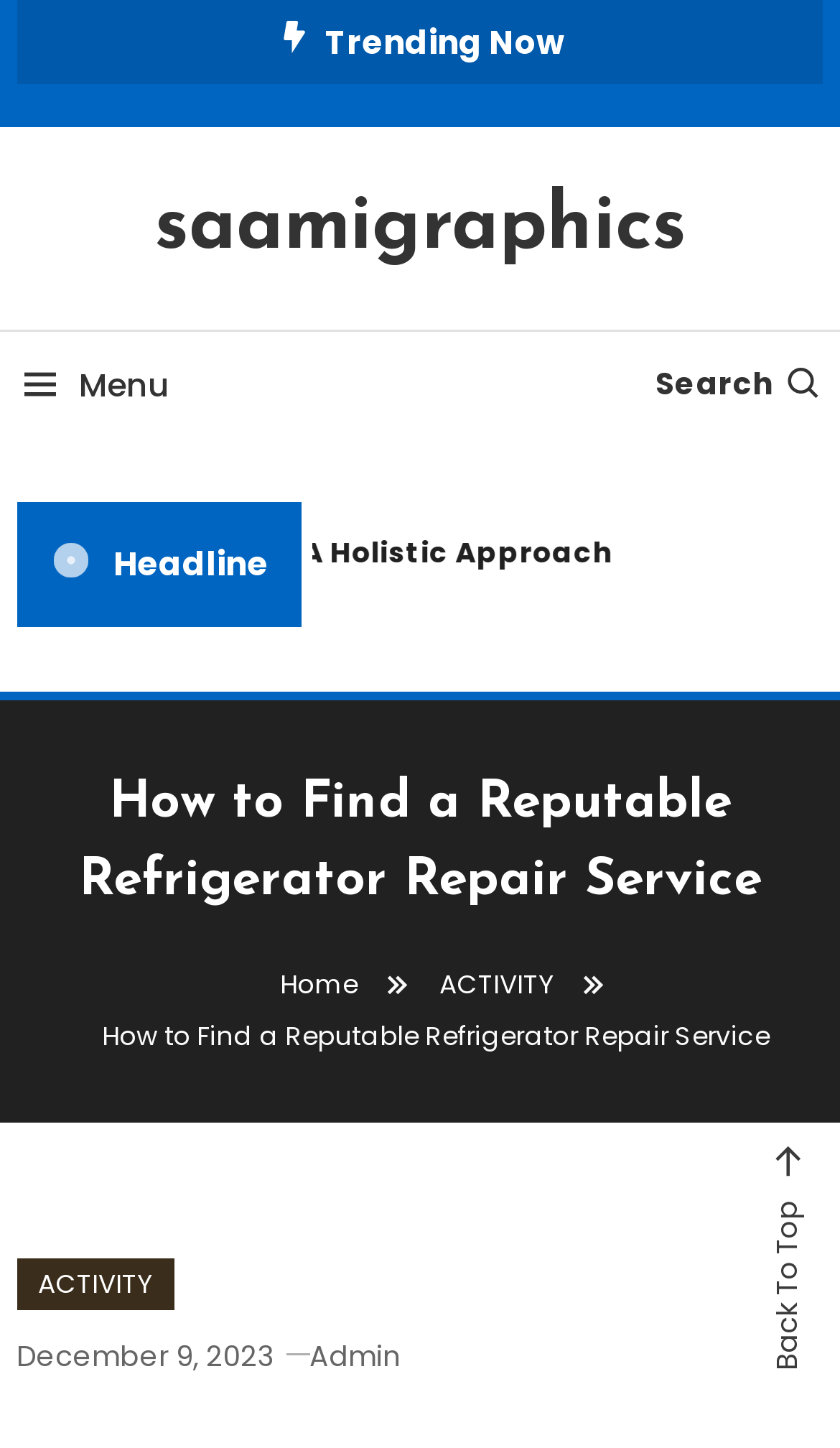What is the function of the button at the bottom right?
Give a single word or phrase answer based on the content of the image.

Back to top